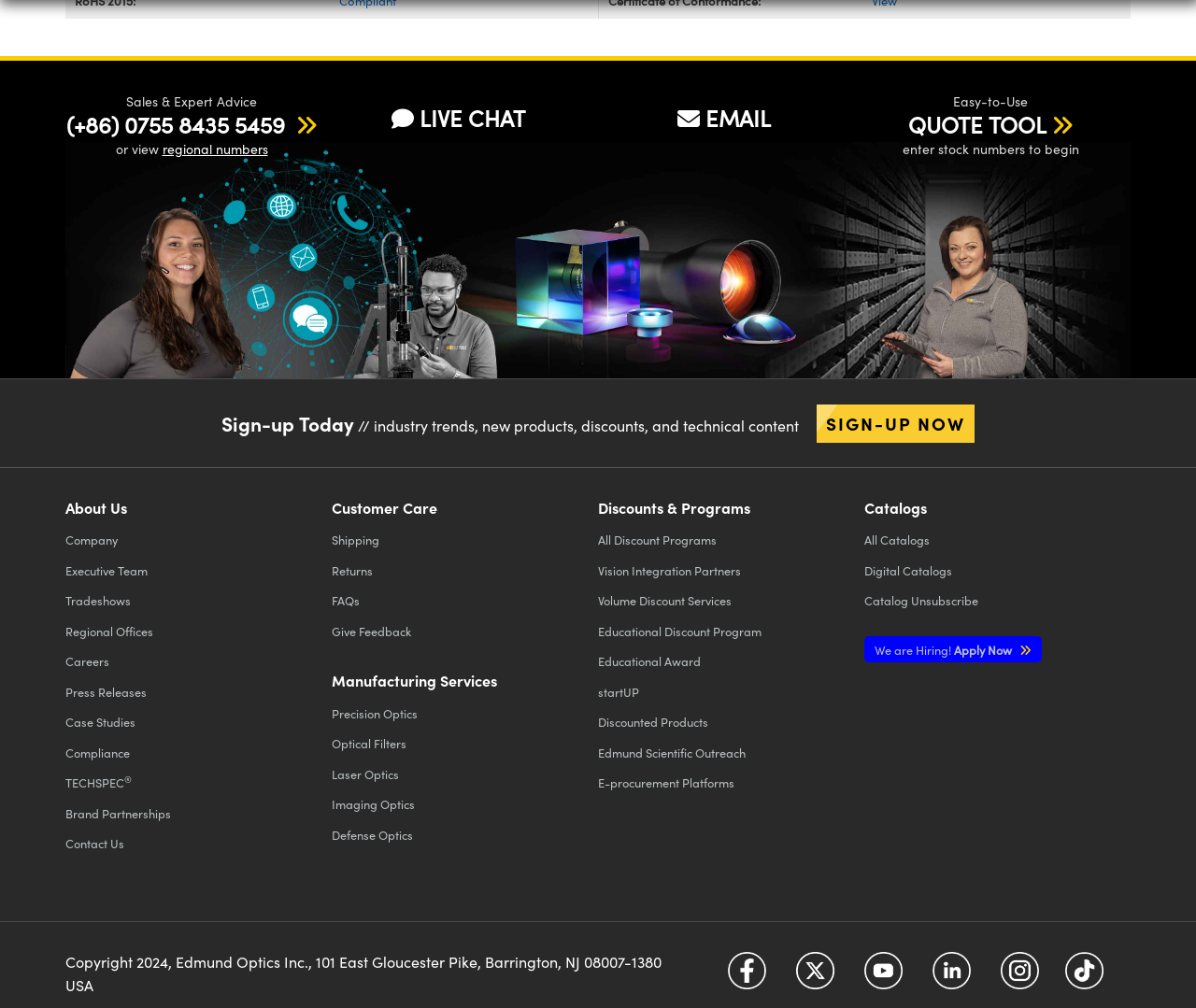What is the purpose of the 'LIVE CHAT' button?
Analyze the image and provide a thorough answer to the question.

I inferred the purpose of the 'LIVE CHAT' button by looking at its text content and the context in which it is placed, which suggests that it is meant to initiate a live chat with the company.